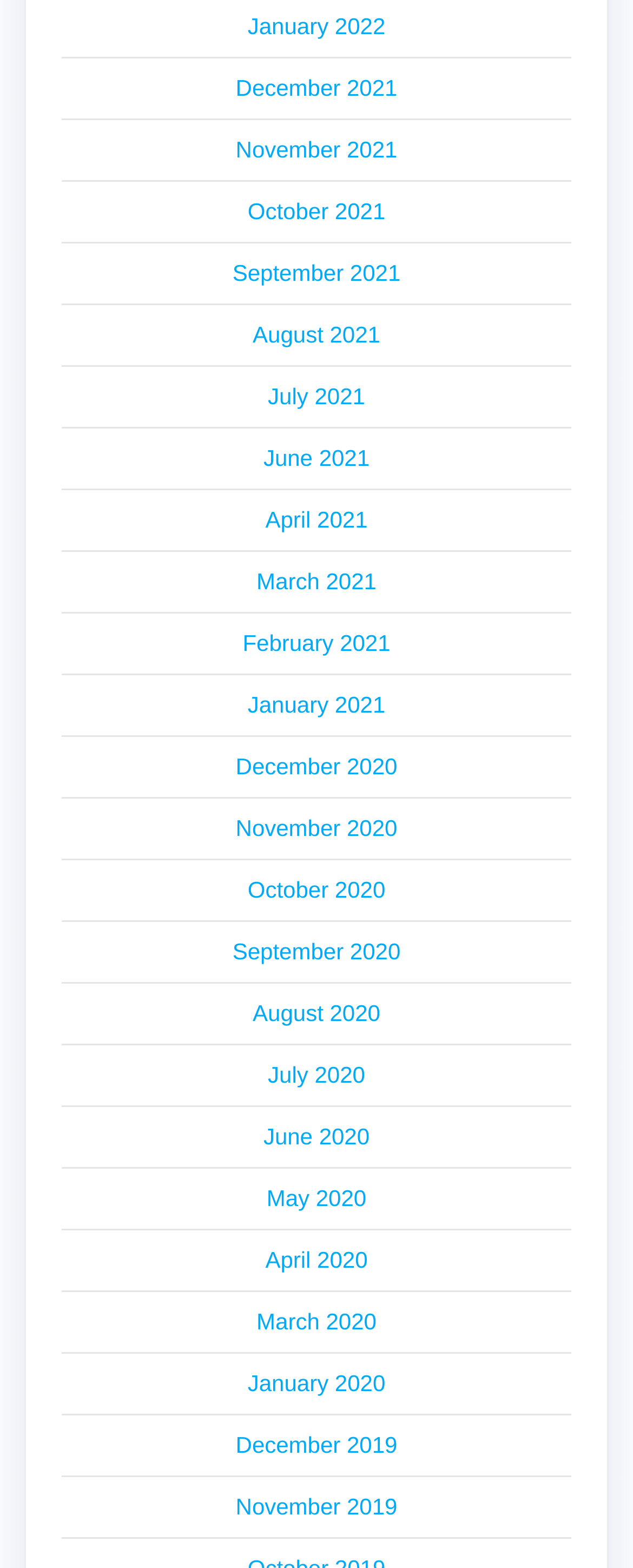Determine the bounding box coordinates of the clickable region to execute the instruction: "Visit Facebook". The coordinates should be four float numbers between 0 and 1, denoted as [left, top, right, bottom].

None